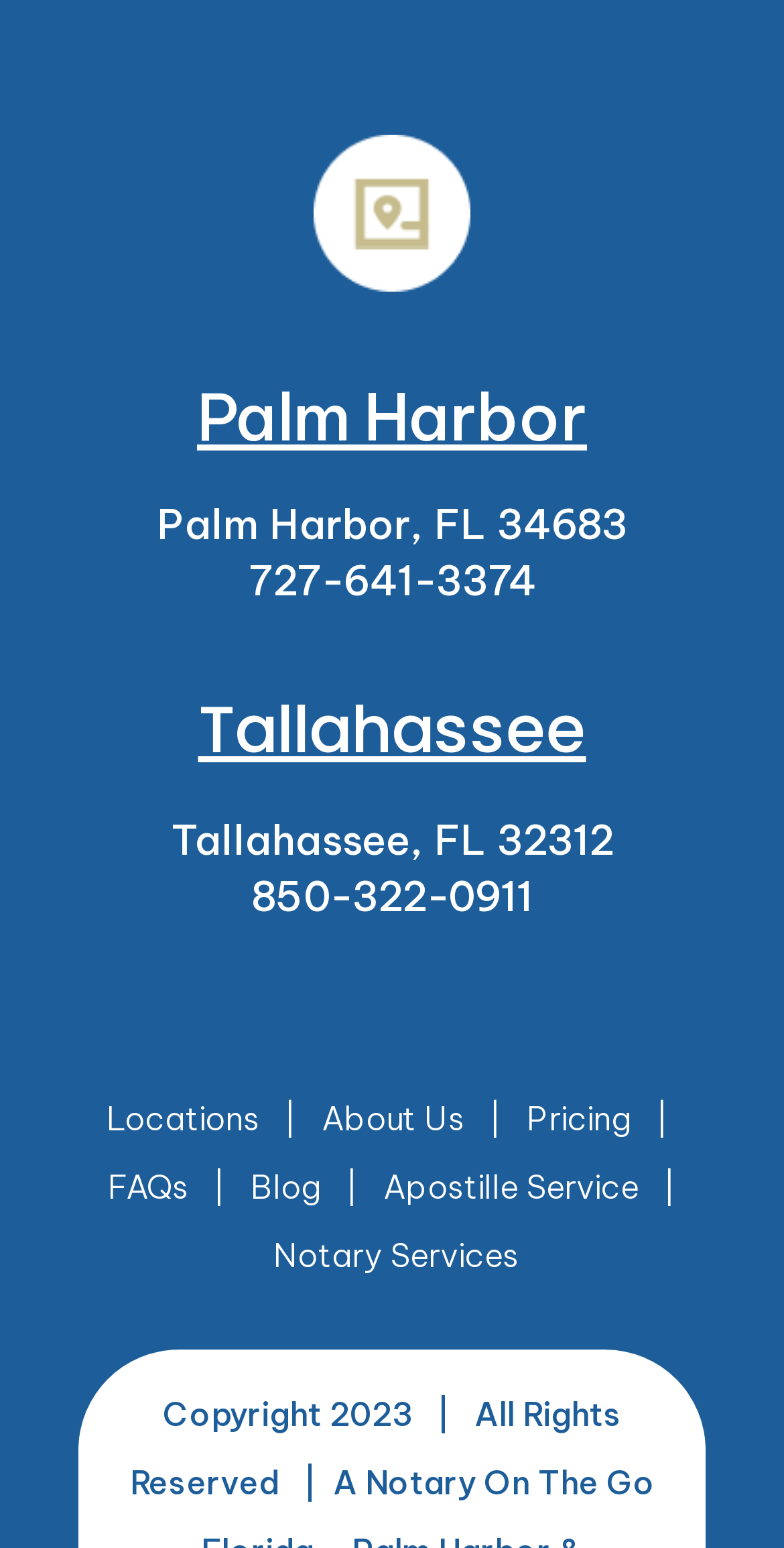Please locate the bounding box coordinates for the element that should be clicked to achieve the following instruction: "follow the fifth link on the second row". Ensure the coordinates are given as four float numbers between 0 and 1, i.e., [left, top, right, bottom].

None